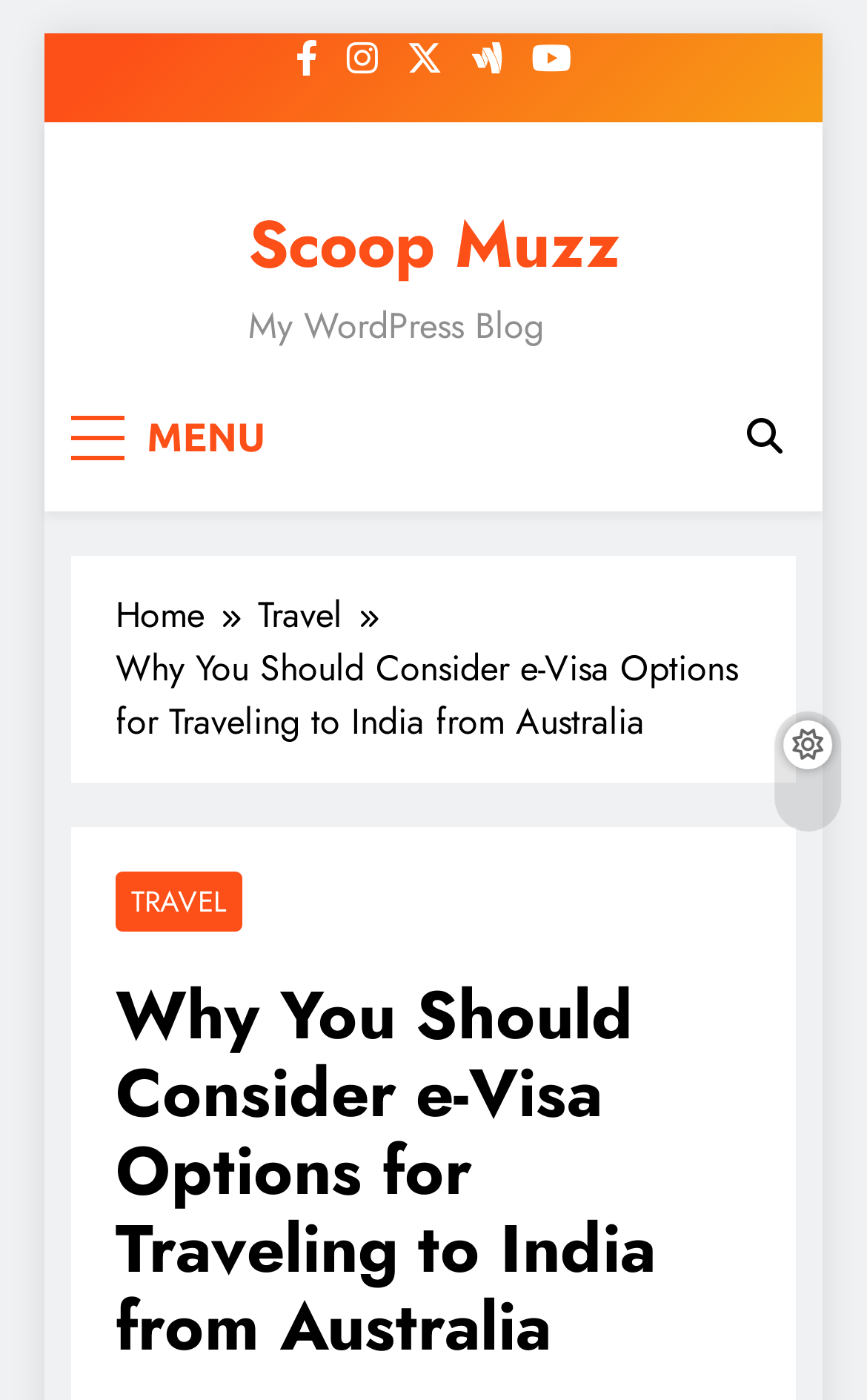Is the menu button expanded?
Use the screenshot to answer the question with a single word or phrase.

No